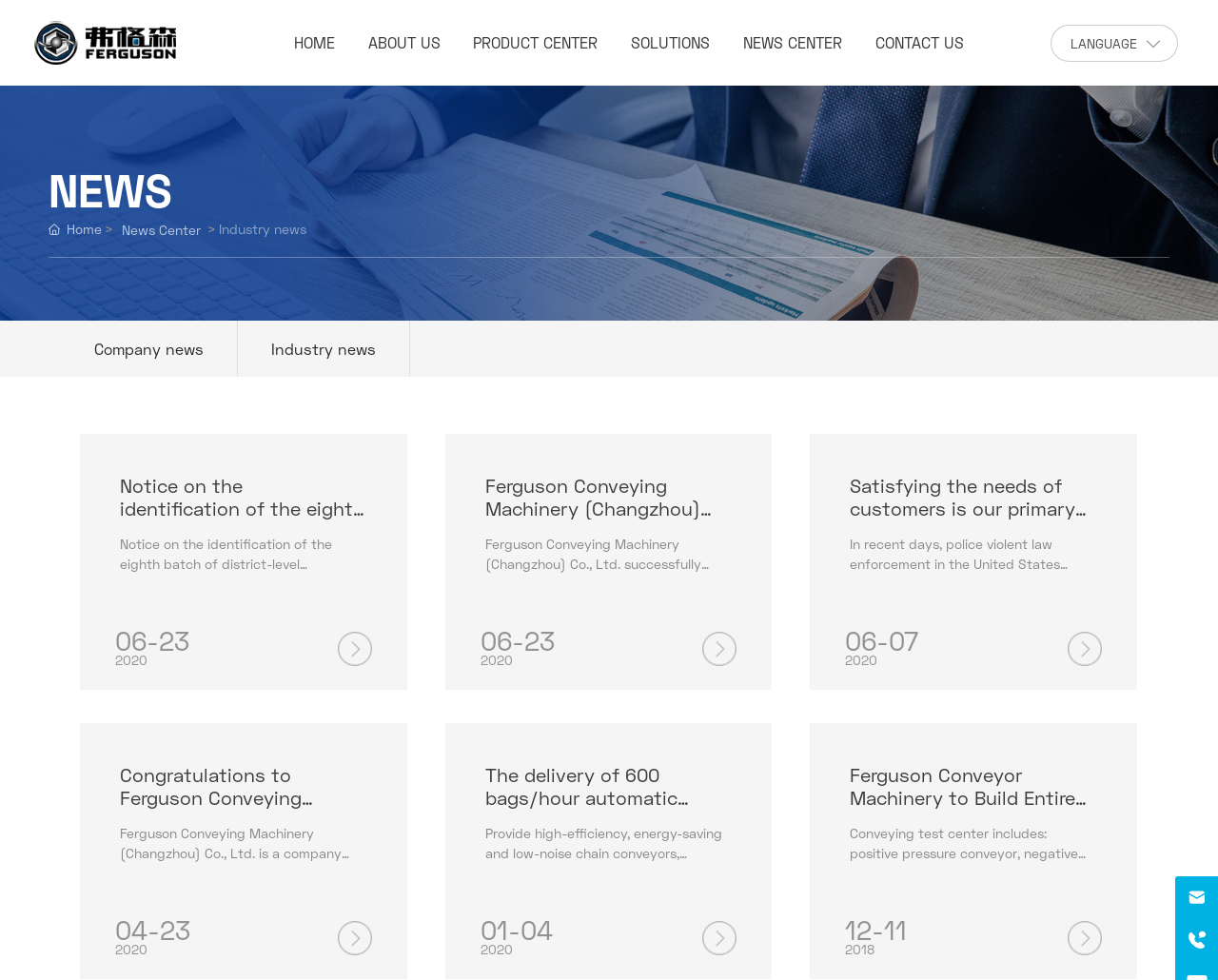Provide an in-depth caption for the contents of the webpage.

This webpage is the News Center of Ferguson Conveying Machinery (Changzhou) Co., Ltd. At the top, there is a logo with the text "FERGUSON" and an image of the company's logo. Below the logo, there is a navigation menu with links to "HOME", "ABOUT US", "PRODUCT CENTER", "SOLUTIONS", "NEWS CENTER", and "CONTACT US".

On the left side, there is a section with a heading "NEWS" and a link to "Home". Below this section, there is a horizontal separator line. Under the separator line, there are two links: "Company news" and "Industry news".

The main content of the webpage is a list of news articles. Each article has a title, a date, and a year. Some articles also have an image associated with them. The articles are arranged in a vertical list, with the most recent articles at the top. The titles of the articles include "Notice on the identification of the eighth batch of district-level engineering technology research centers in Zhonglou District by Ferguson Transportation Machinery (Changzhou) Co., Ltd.", "Ferguson Conveying Machinery (Changzhou) Co., Ltd. successfully listed in Jiangsu Equity Exchange Center", and "Satisfying the needs of customers is our primary responsibility-Interview with Mr. Sun Ermao, General Manager of Ferguson".

At the bottom of the webpage, there is a section with contact information, including an email address and a phone number.

There are a total of 7 images on the webpage, including the company logo, and images associated with some of the news articles. There are also 17 links to different news articles, and 6 links to different sections of the website.